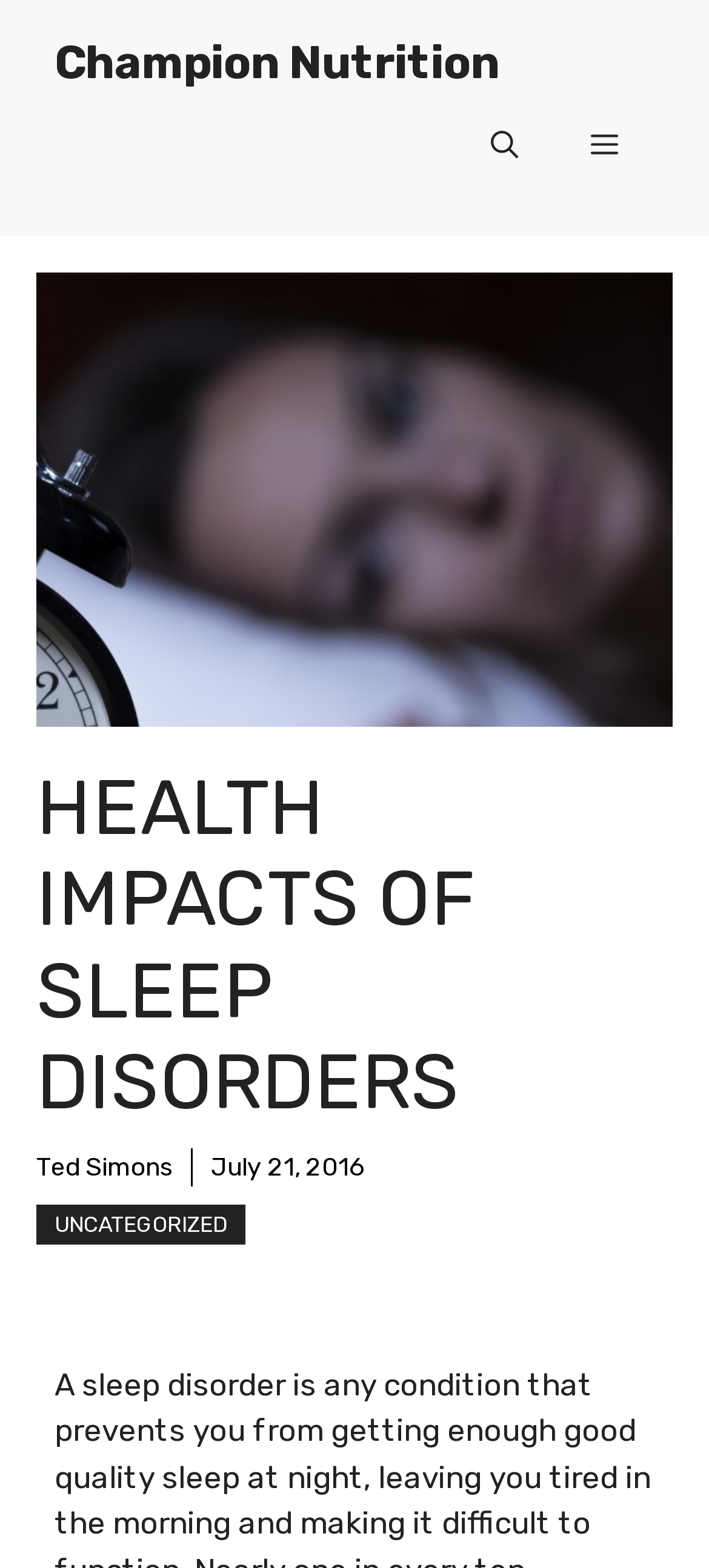By analyzing the image, answer the following question with a detailed response: What is the topic of the article?

The topic of the article can be found in the main heading, which is displayed as 'HEALTH IMPACTS OF SLEEP DISORDERS'.